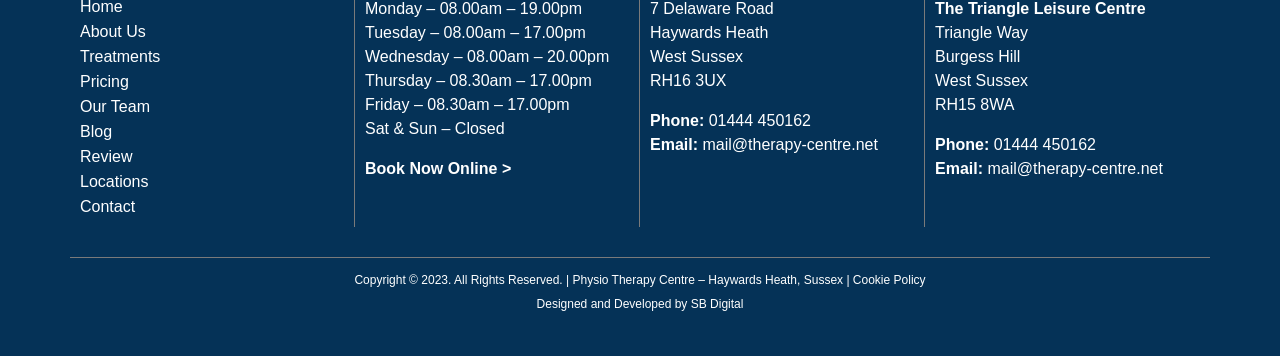Please determine the bounding box coordinates of the element's region to click in order to carry out the following instruction: "Call 01444 450162". The coordinates should be four float numbers between 0 and 1, i.e., [left, top, right, bottom].

[0.554, 0.315, 0.634, 0.363]